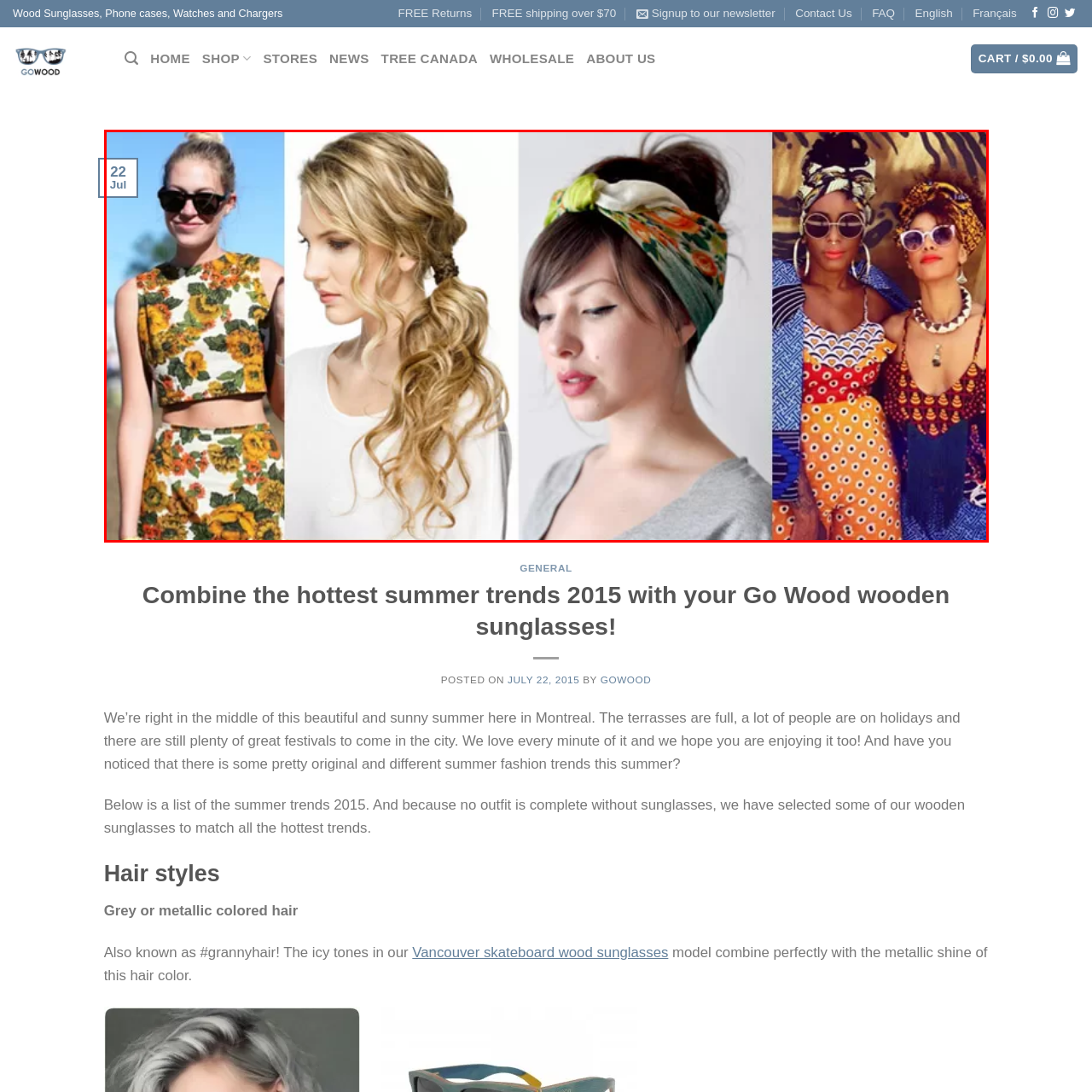Please provide a thorough description of the image inside the red frame.

The image showcases a vibrant display of summer fashion trends from 2015, capturing a variety of stylish looks perfect for sunny weather. On the left, a woman sports a colorful floral crop top paired with matching sunglasses, exuding a playful and lively vibe. Next to her, another model features flowing, wavy hair in a casual side ponytail, highlighting the relaxed elegance of summer hairstyles. The third individual displays a chic look with a patterned headscarf, combining sophistication with an artistic flair. Completing the ensemble on the far right, two women are dressed in bold, patterned outfits that celebrate vibrant colors and cultural influences, accessorized with distinctive eyewear. This composite image embodies the essence of summer style, illustrating the merging of fashion and creativity against a backdrop of sunny days. The date, July 22, alludes to the presentation of these trends, inviting viewers to embrace their summer wardrobe with flair.